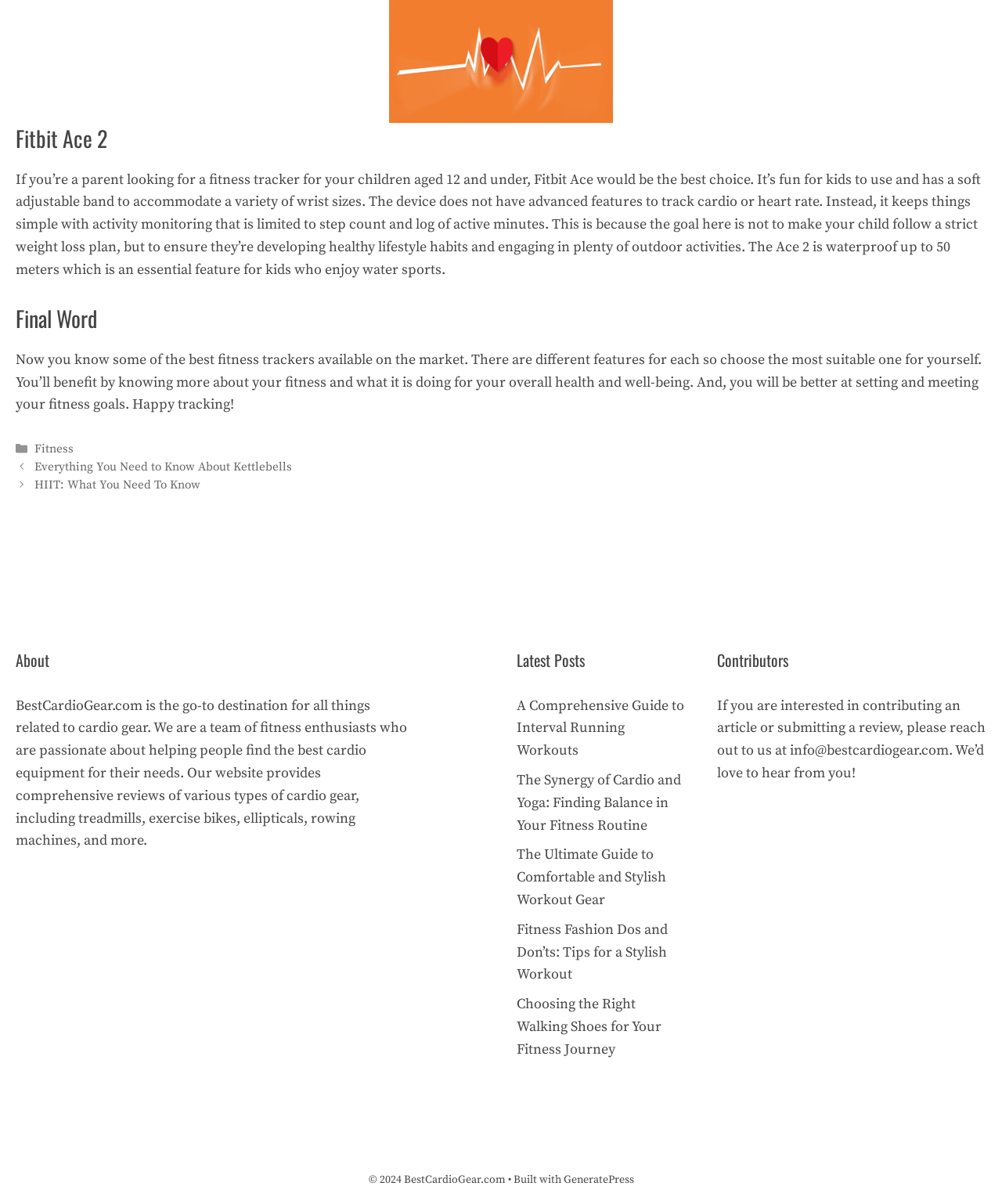Locate the bounding box coordinates of the element I should click to achieve the following instruction: "Explore the latest posts".

[0.516, 0.538, 0.684, 0.558]